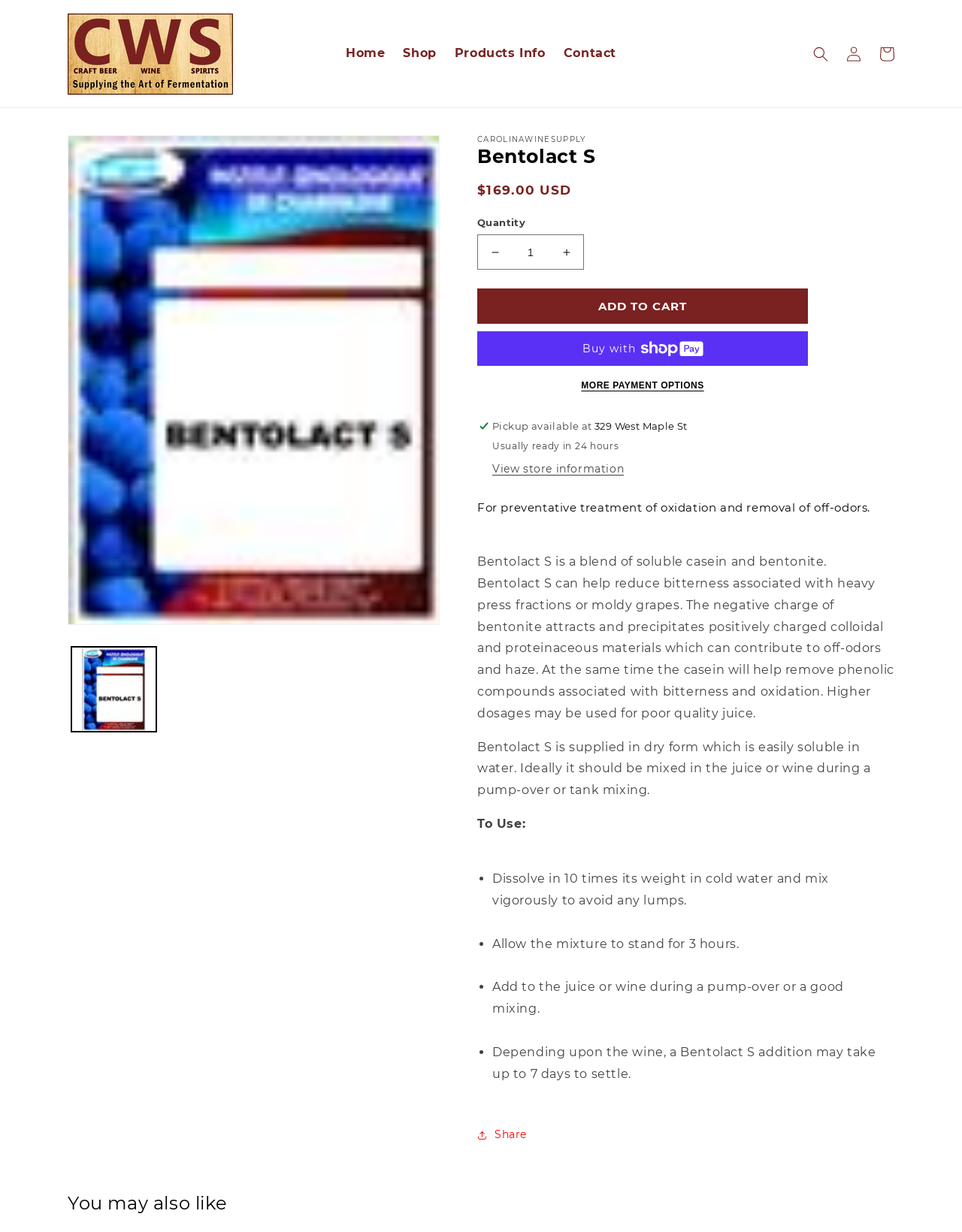Locate the bounding box coordinates of the clickable region necessary to complete the following instruction: "Add to cart". Provide the coordinates in the format of four float numbers between 0 and 1, i.e., [left, top, right, bottom].

[0.496, 0.234, 0.84, 0.263]